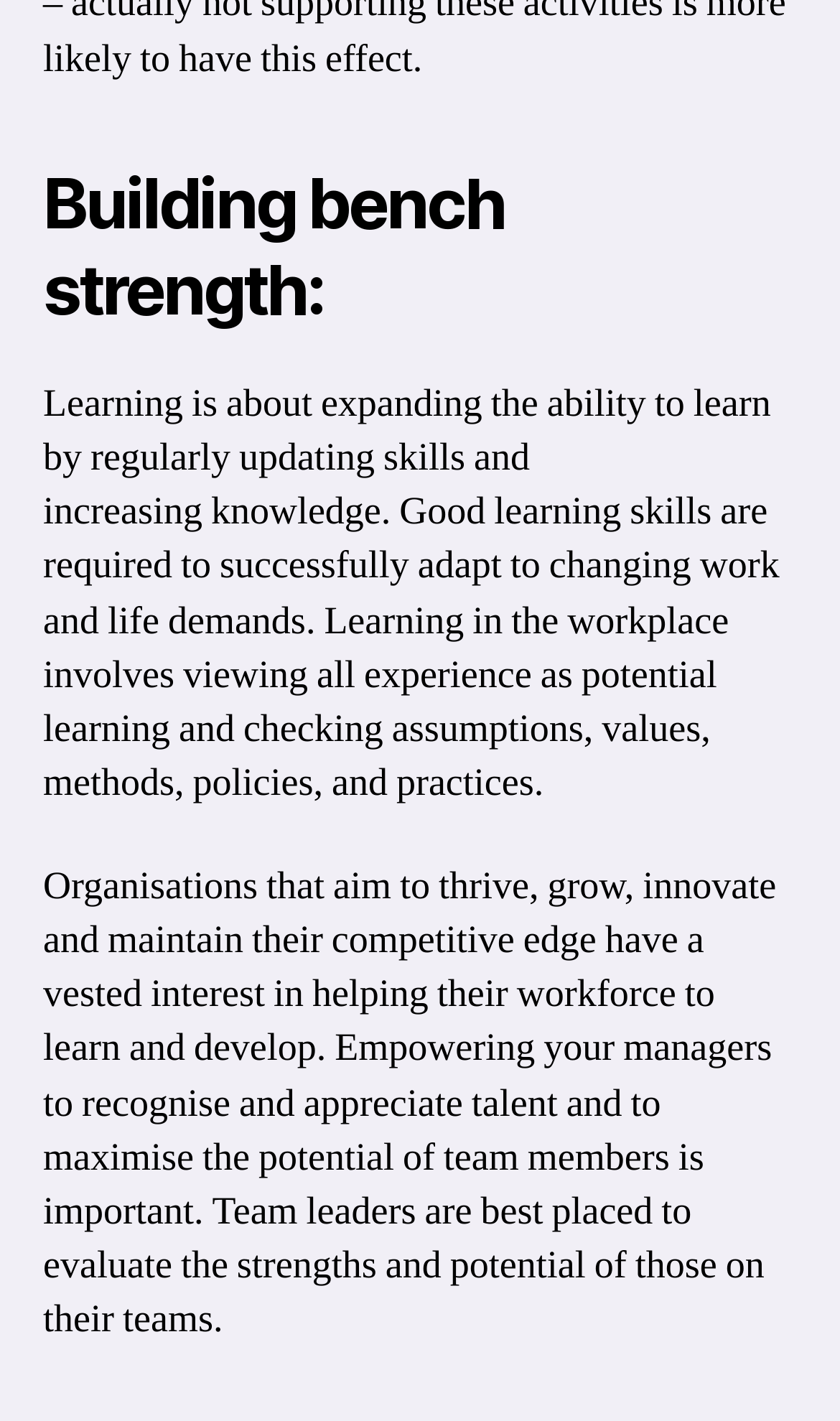Please provide the bounding box coordinates for the UI element as described: "learning". The coordinates must be four floats between 0 and 1, represented as [left, top, right, bottom].

[0.262, 0.523, 0.472, 0.576]